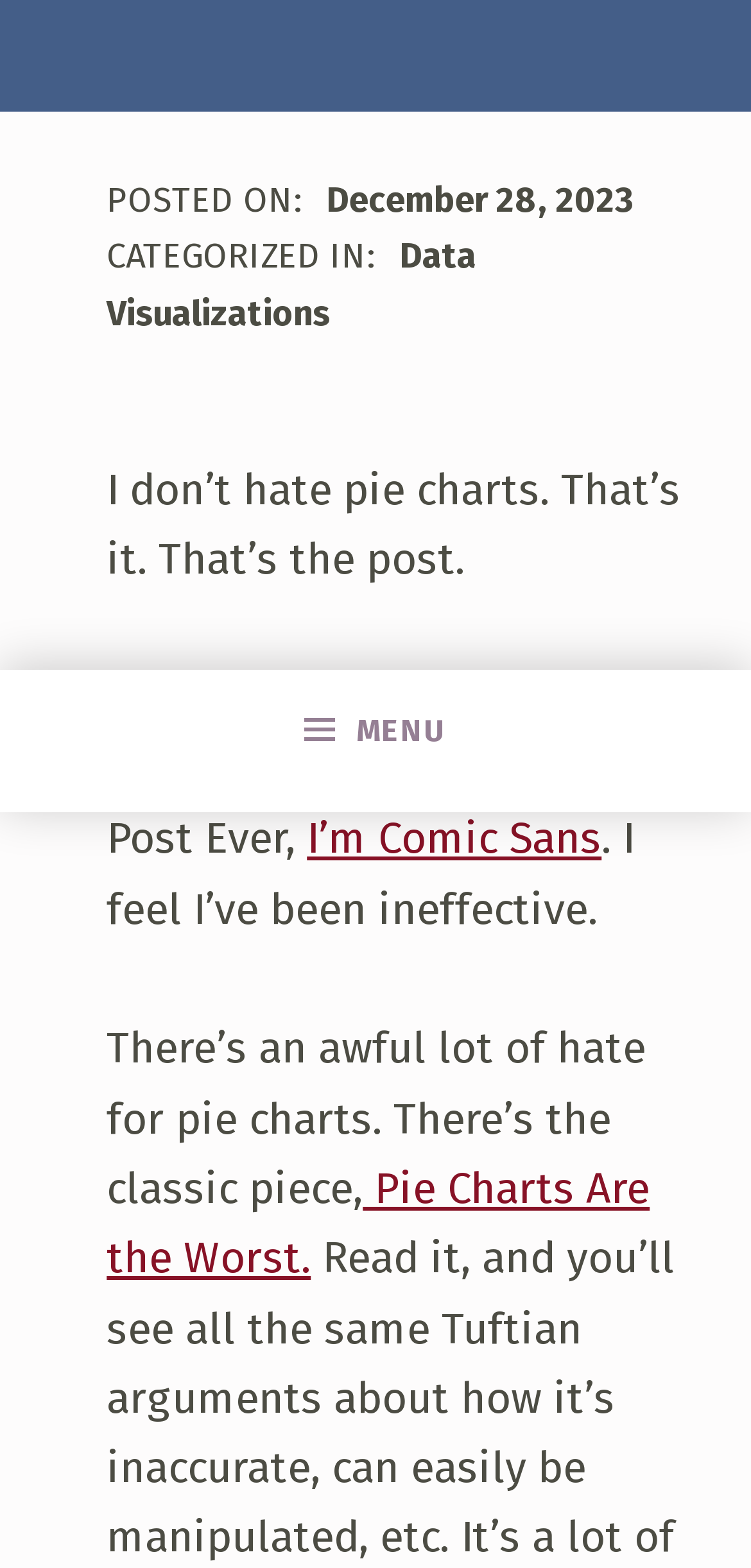Please determine the bounding box coordinates for the element with the description: "Menu".

[0.0, 0.336, 1.0, 0.427]